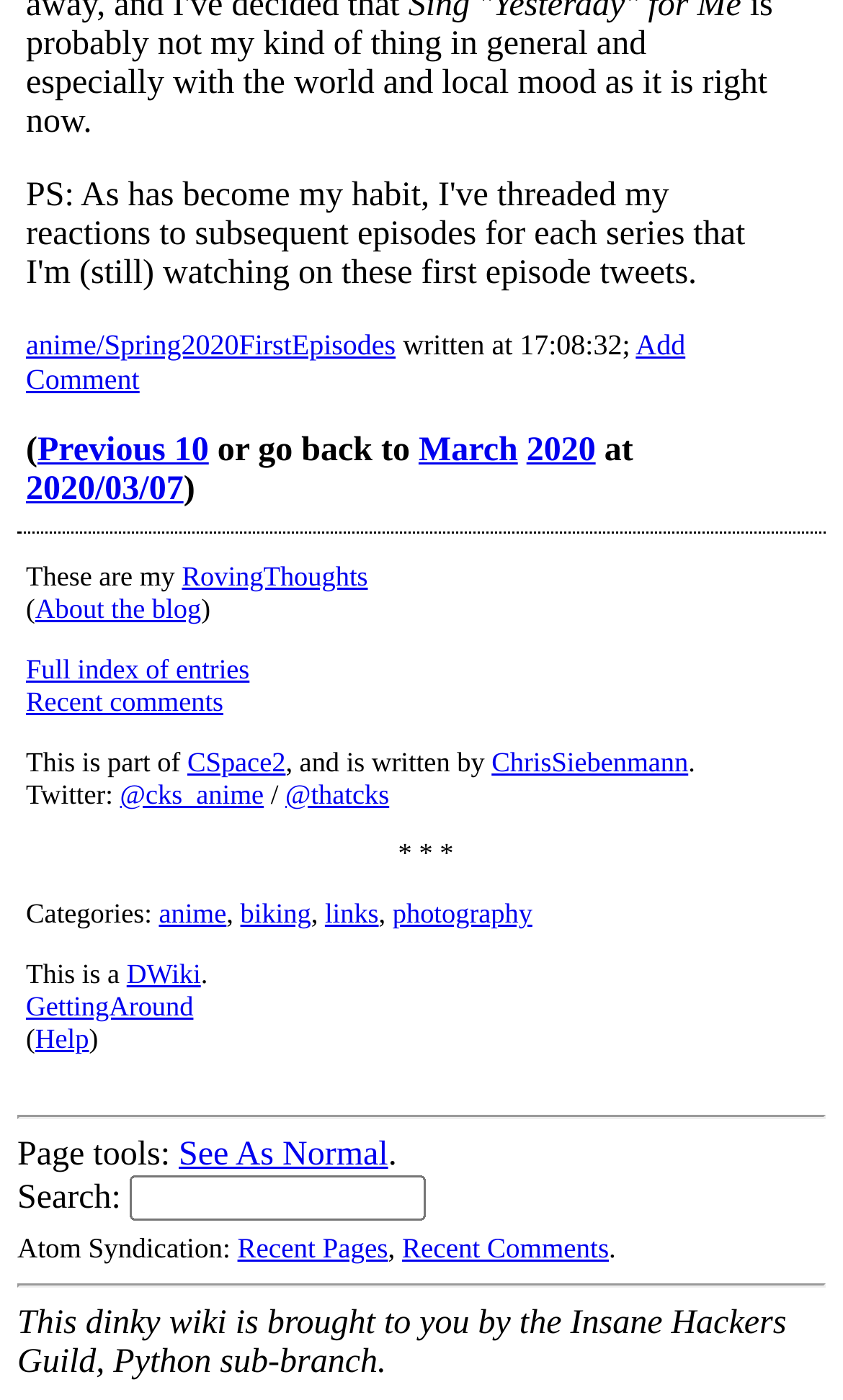Identify the bounding box coordinates of the element that should be clicked to fulfill this task: "Follow the Twitter account '@cks_anime'". The coordinates should be provided as four float numbers between 0 and 1, i.e., [left, top, right, bottom].

[0.142, 0.556, 0.313, 0.578]